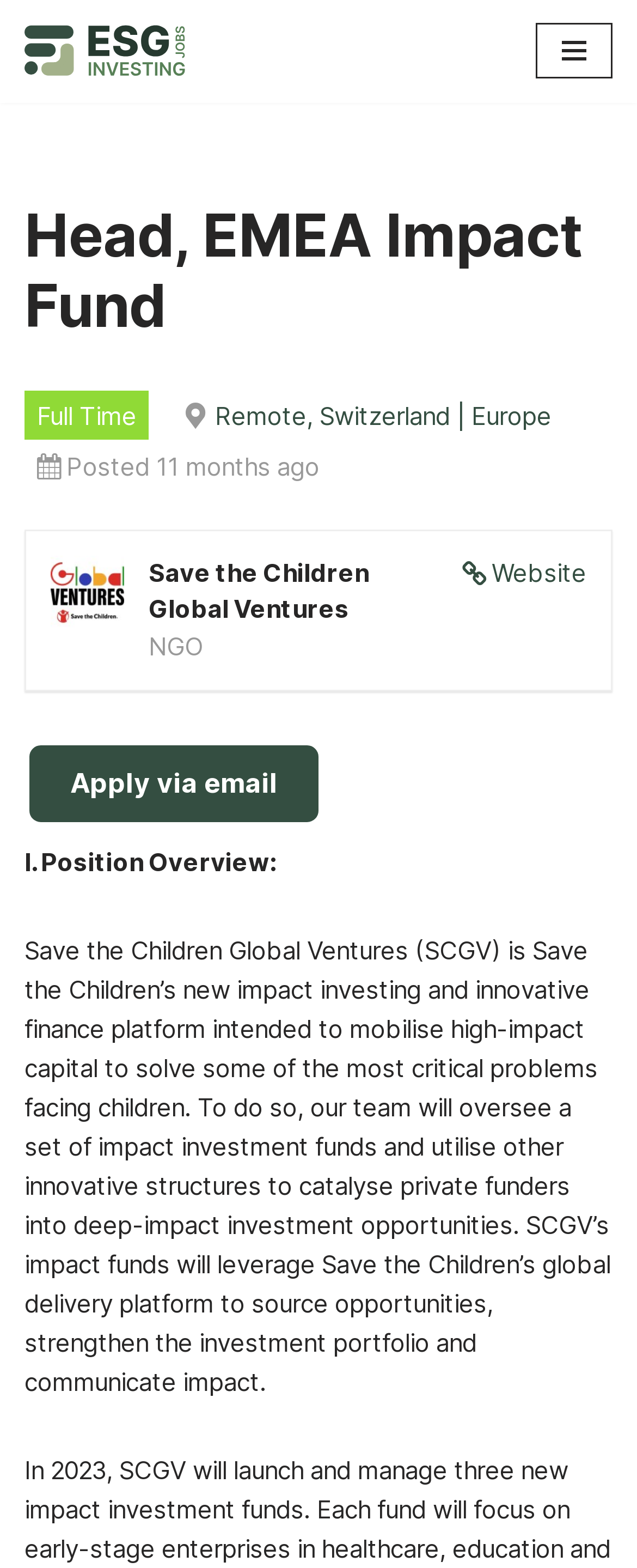Using the description "Remote, Switzerland | Europe", locate and provide the bounding box of the UI element.

[0.337, 0.255, 0.865, 0.275]